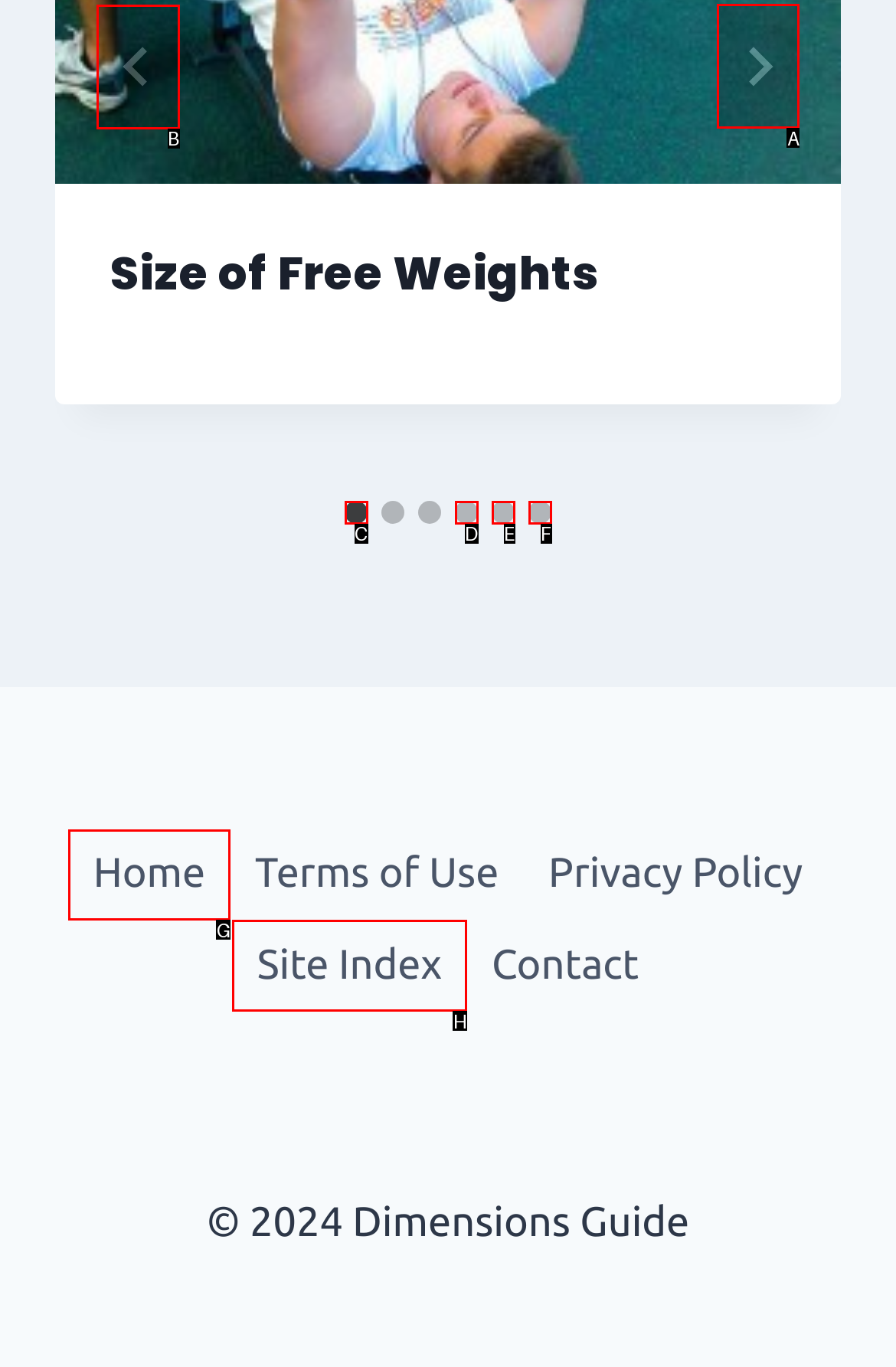Specify which element within the red bounding boxes should be clicked for this task: Select the next slide Respond with the letter of the correct option.

A